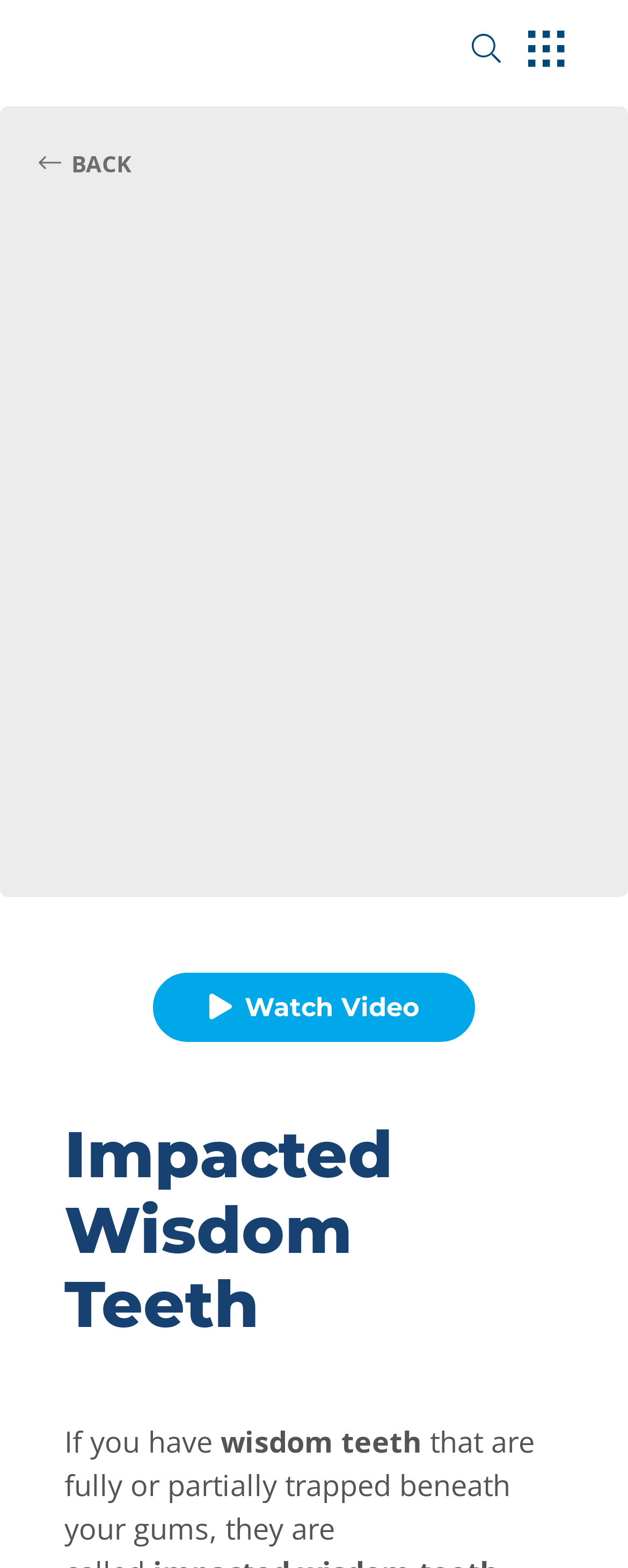How many navigation buttons are at the top right corner?
Refer to the image and provide a detailed answer to the question.

At the top right corner of the webpage, there are two buttons: 'open website search' and 'open hamburger menu'. These buttons are likely used for navigation purposes.